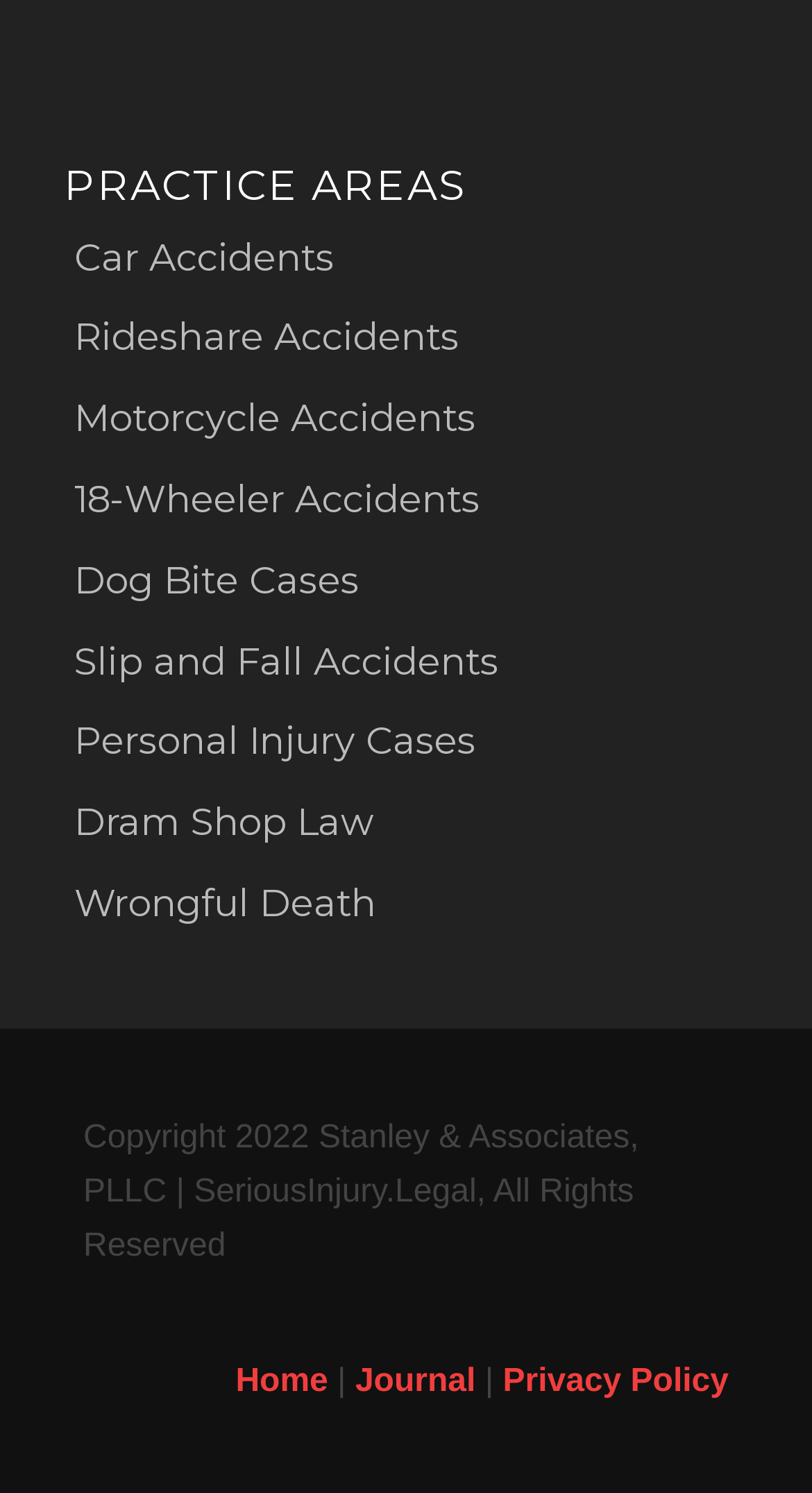Find the bounding box of the web element that fits this description: "Rideshare Accidents".

[0.078, 0.2, 0.627, 0.254]